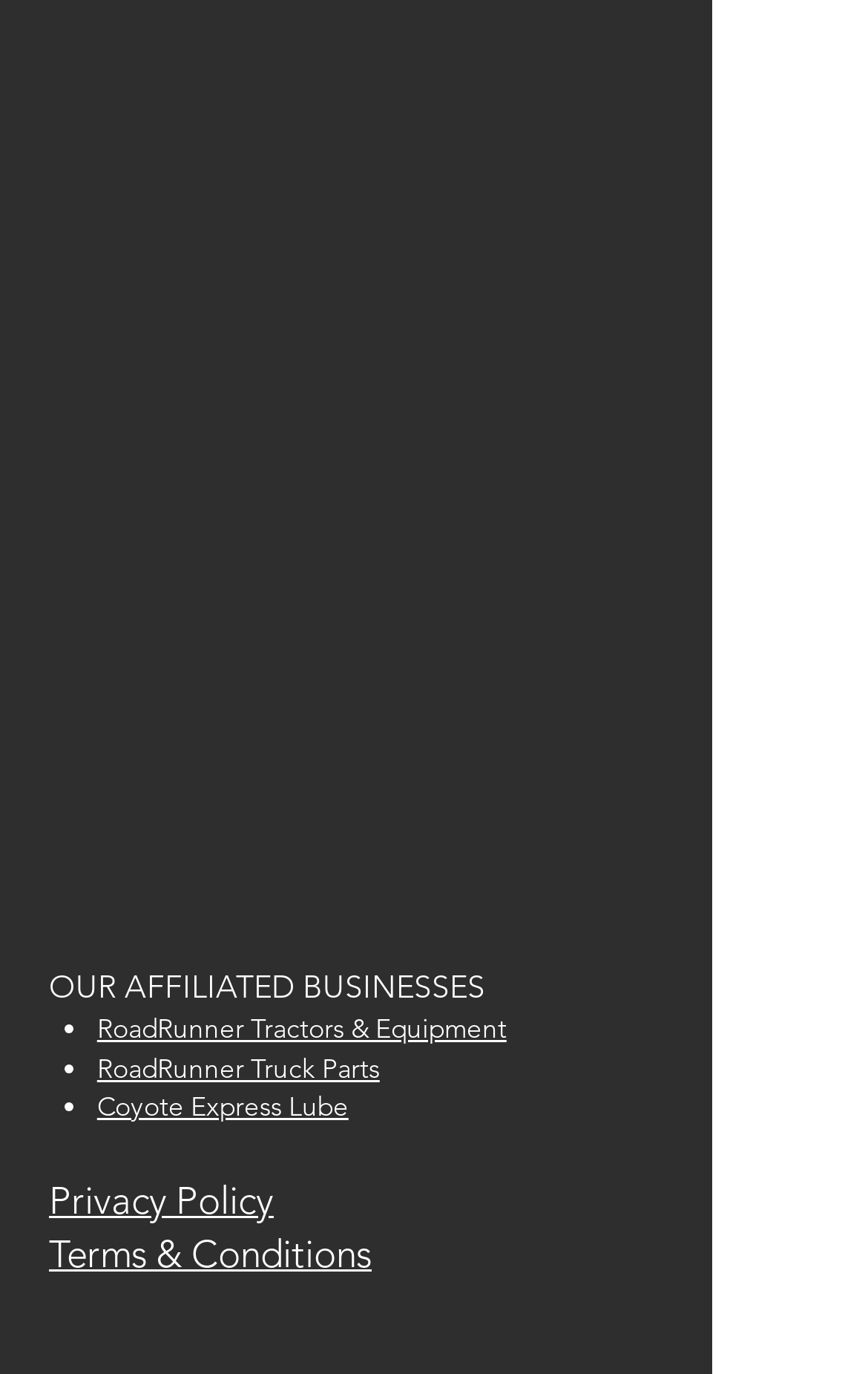Please specify the bounding box coordinates of the clickable section necessary to execute the following command: "Check the Privacy Policy".

[0.056, 0.857, 0.315, 0.889]